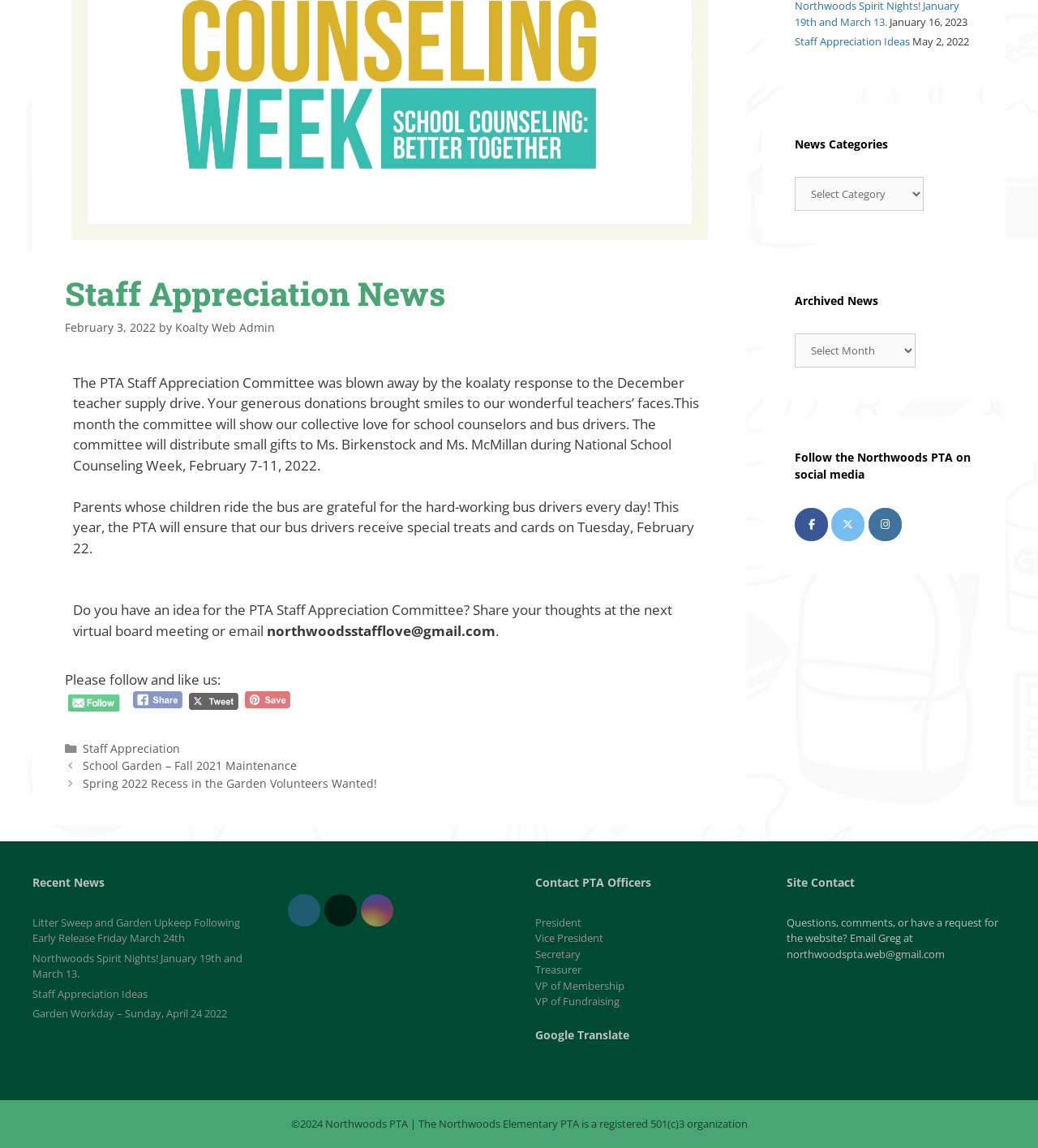Refer to the element description VP of Membership and identify the corresponding bounding box in the screenshot. Format the coordinates as (top-left x, top-left y, bottom-right x, bottom-right y) with values in the range of 0 to 1.

[0.516, 0.852, 0.602, 0.865]